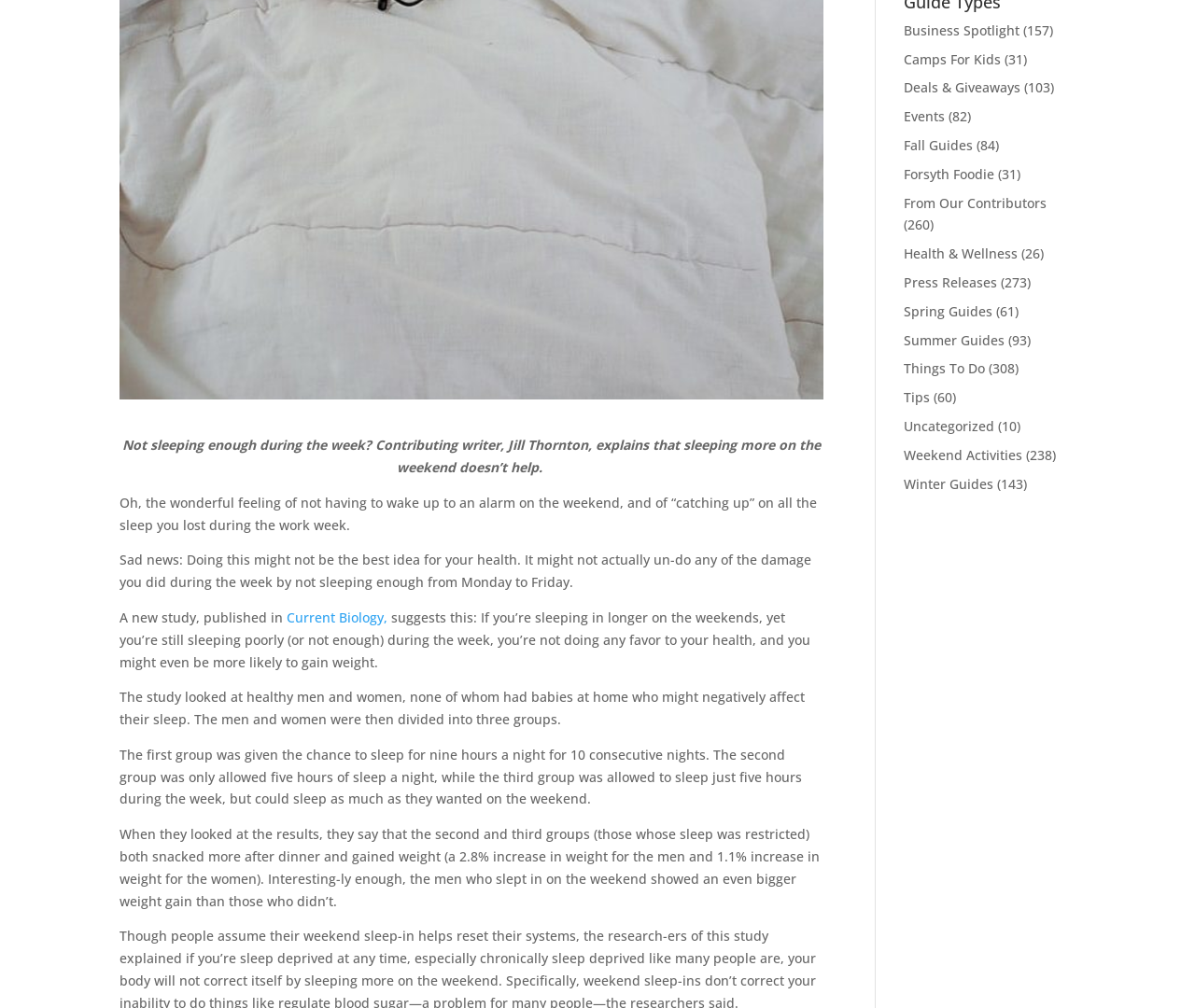Determine the bounding box coordinates (top-left x, top-left y, bottom-right x, bottom-right y) of the UI element described in the following text: Events

[0.756, 0.107, 0.791, 0.124]